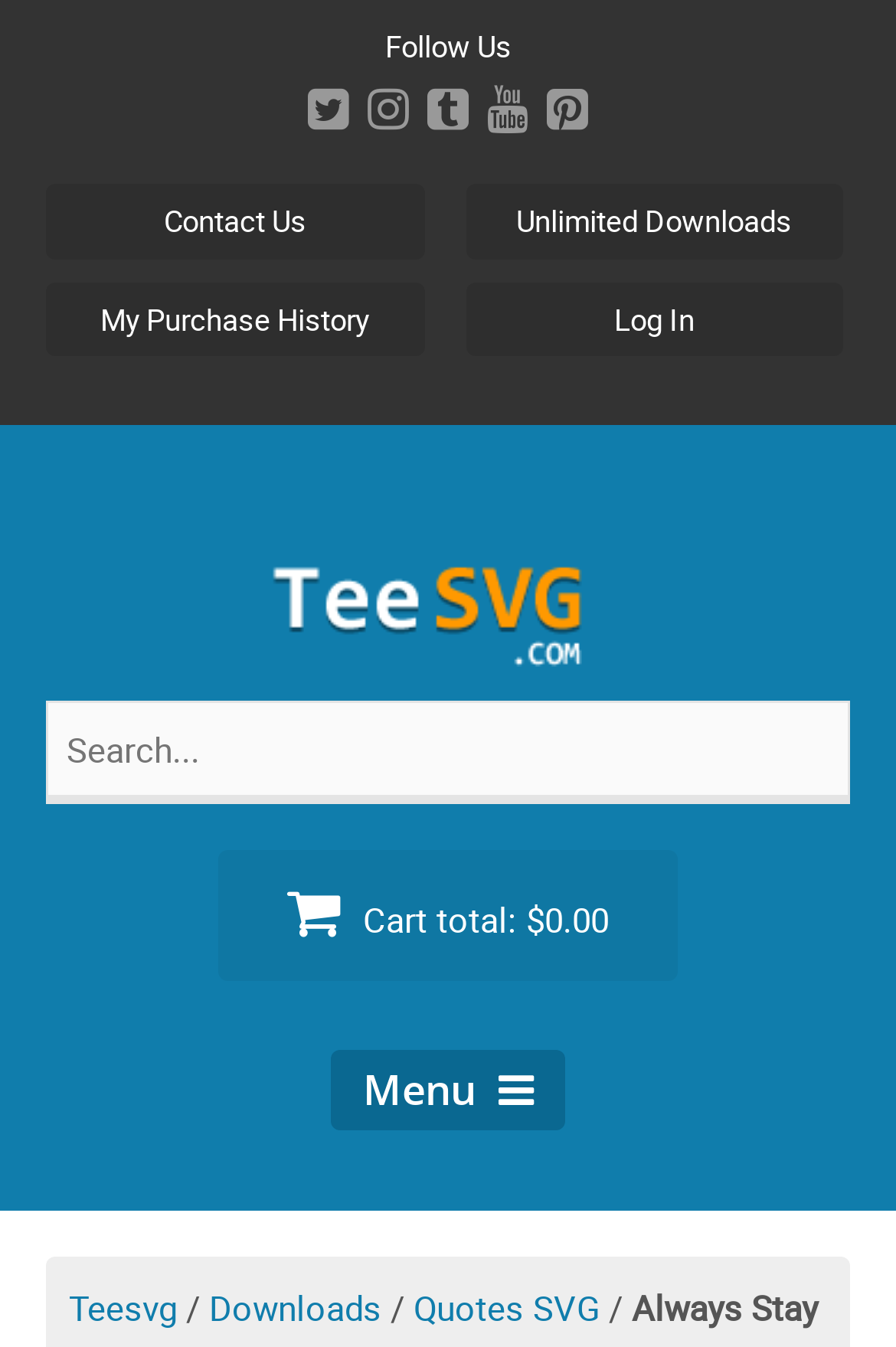Extract the primary heading text from the webpage.

Stay Humble PNG | Always Stay Humble and Kind SVG | Choose Kindness CLIPART | Be Kind Heart Inspirational SVG Quotes